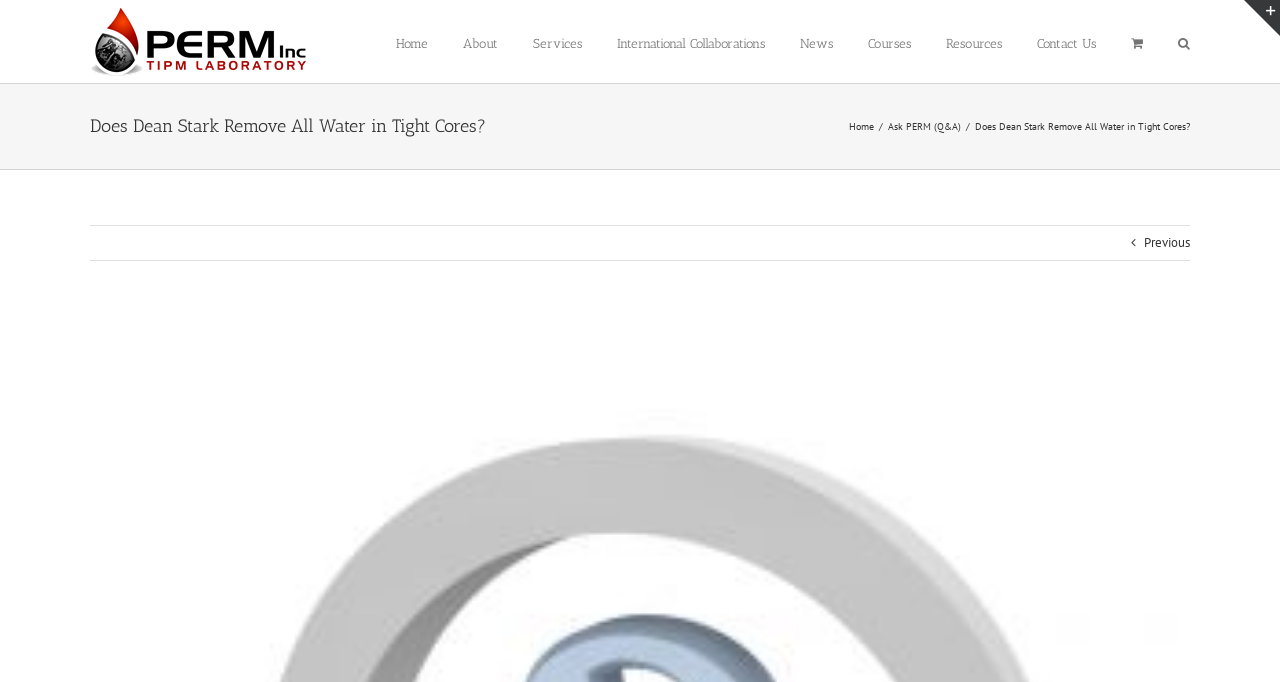Identify the bounding box of the UI element that matches this description: "Toggle Sliding Bar Area".

[0.972, 0.0, 1.0, 0.053]